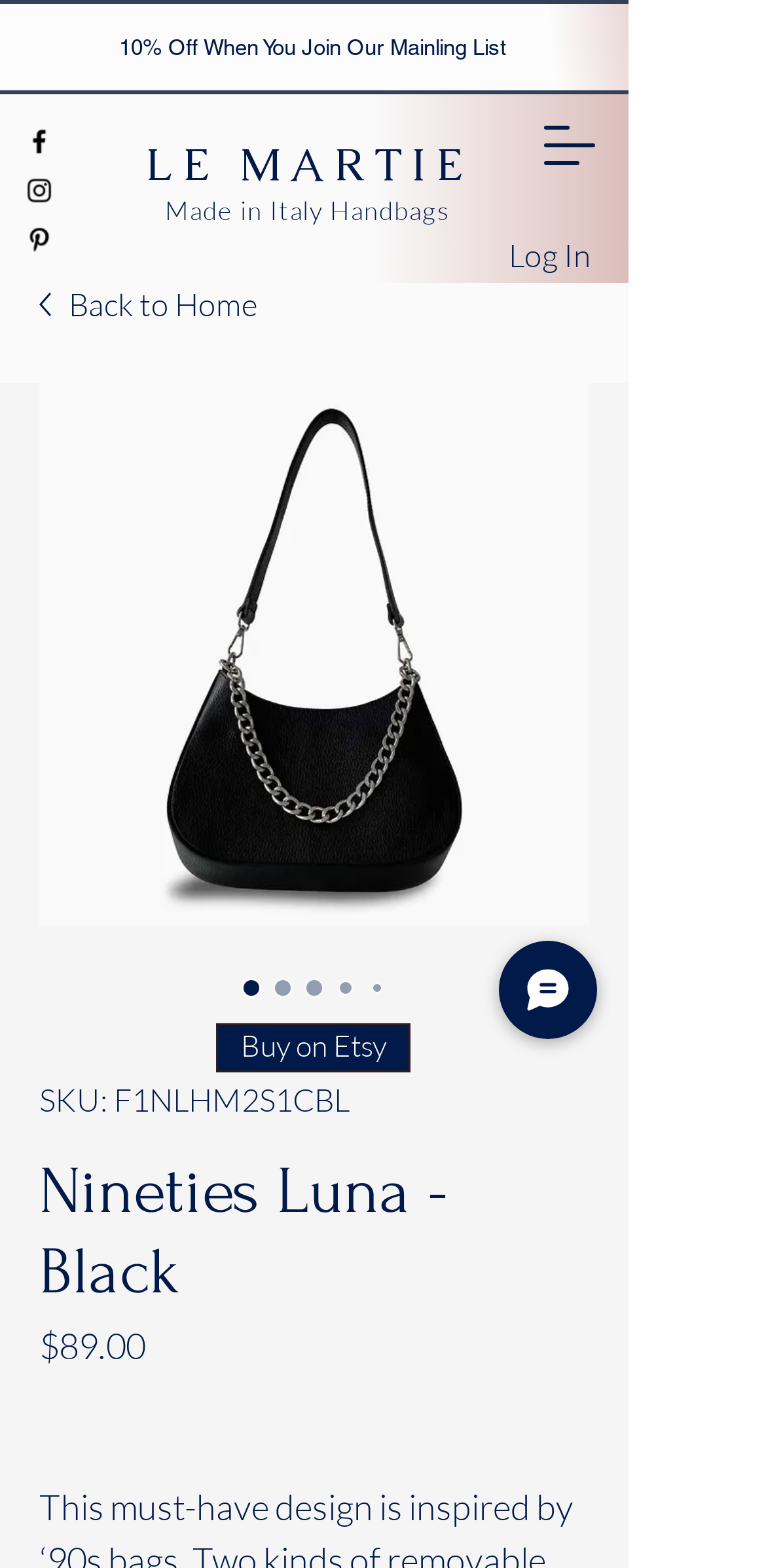Please answer the following question using a single word or phrase: 
Is there a login feature on this webpage?

Yes